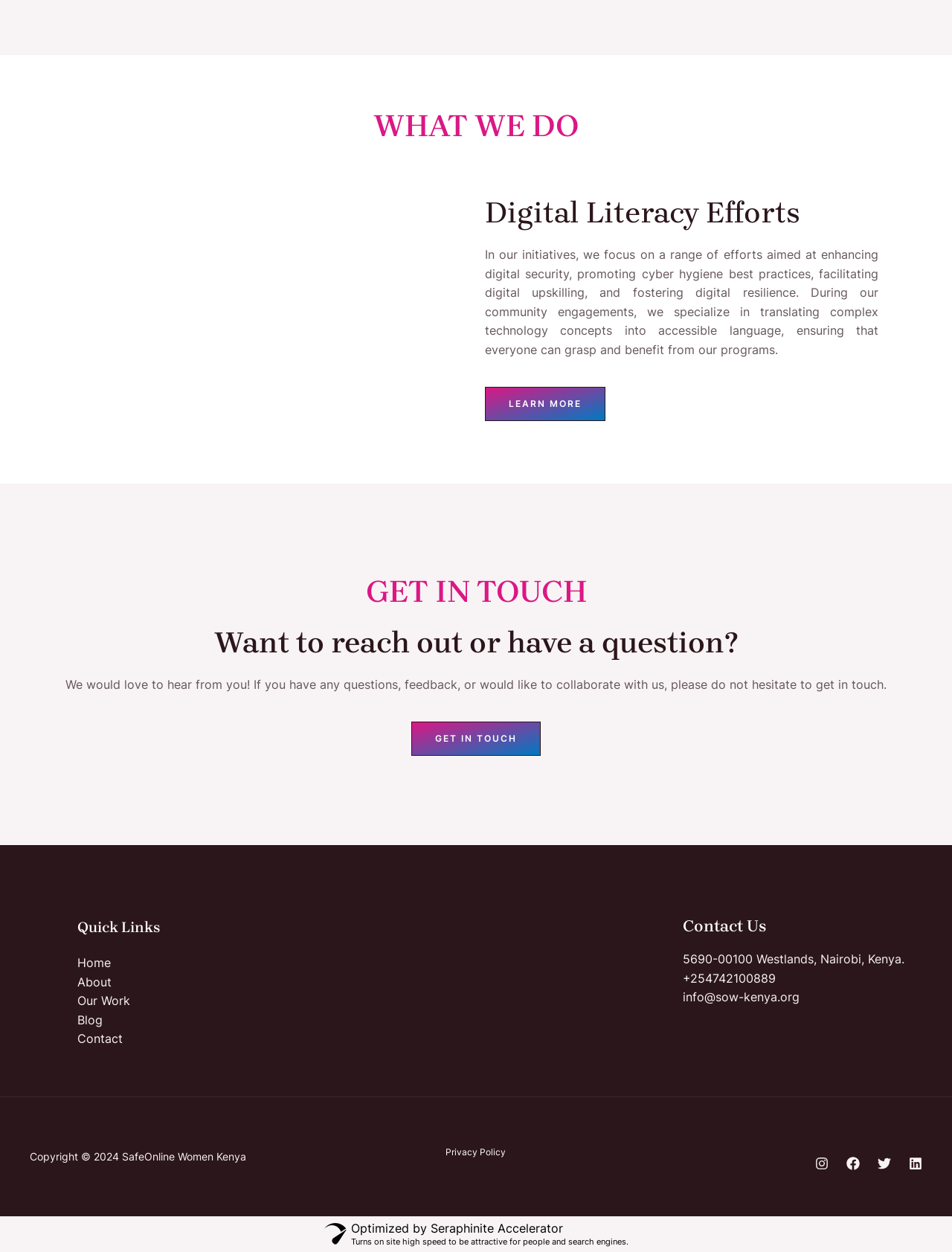What social media platforms does the organization have?
Look at the screenshot and provide an in-depth answer.

The organization's social media presence can be determined by looking at the links in the footer section of the webpage. There are links to Instagram, Facebook, Twitter, and Linkedin, indicating that the organization has a presence on these platforms.